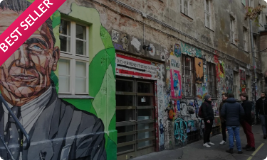What is the theme of the mural on the wall?
Please give a detailed and elaborate answer to the question based on the image.

The caption describes the mural as a colorful mural of a man in a suit, which suggests that the theme of the mural is a man in a suit.